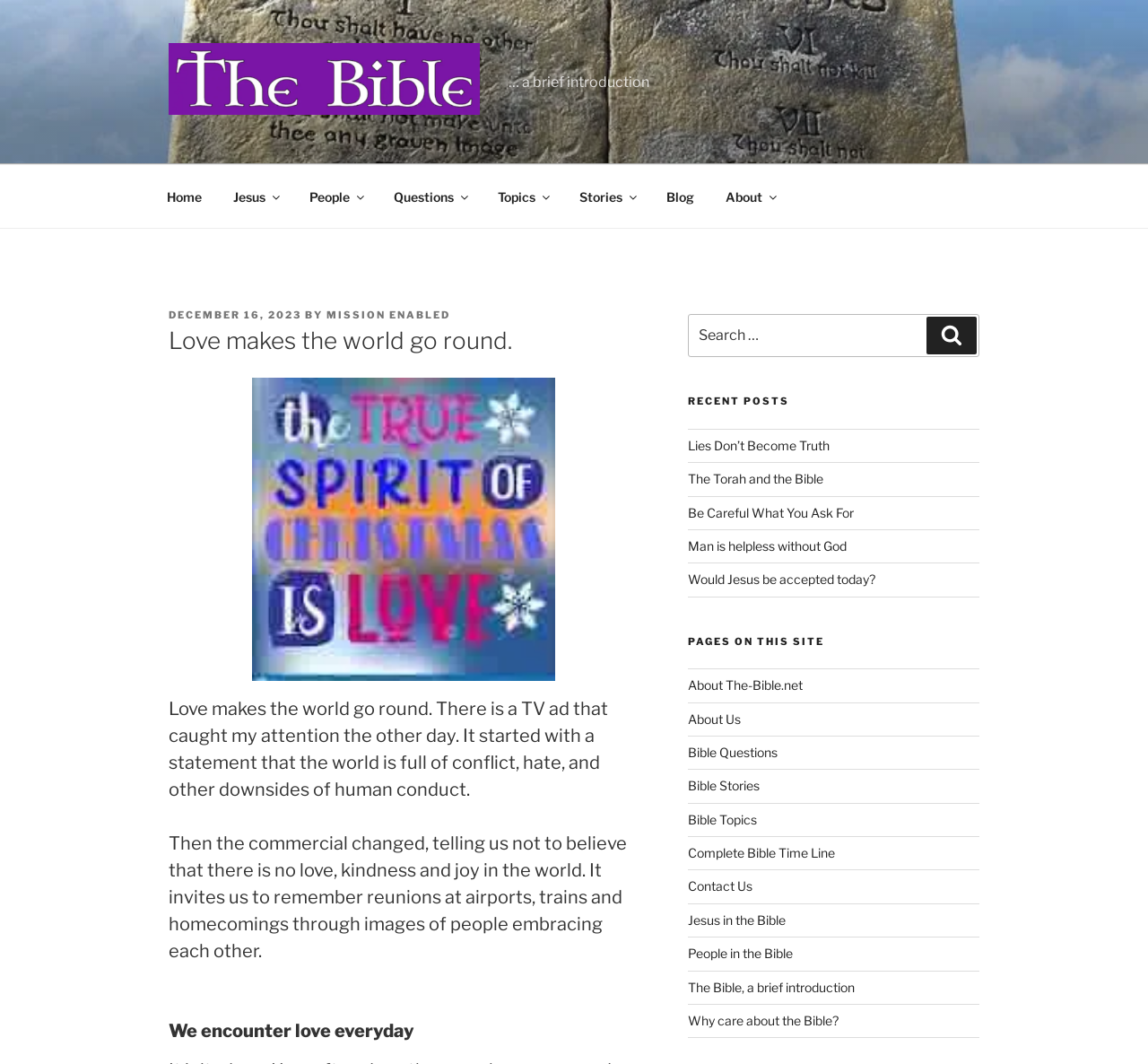Please give the bounding box coordinates of the area that should be clicked to fulfill the following instruction: "Learn about Federal Statistics". The coordinates should be in the format of four float numbers from 0 to 1, i.e., [left, top, right, bottom].

None